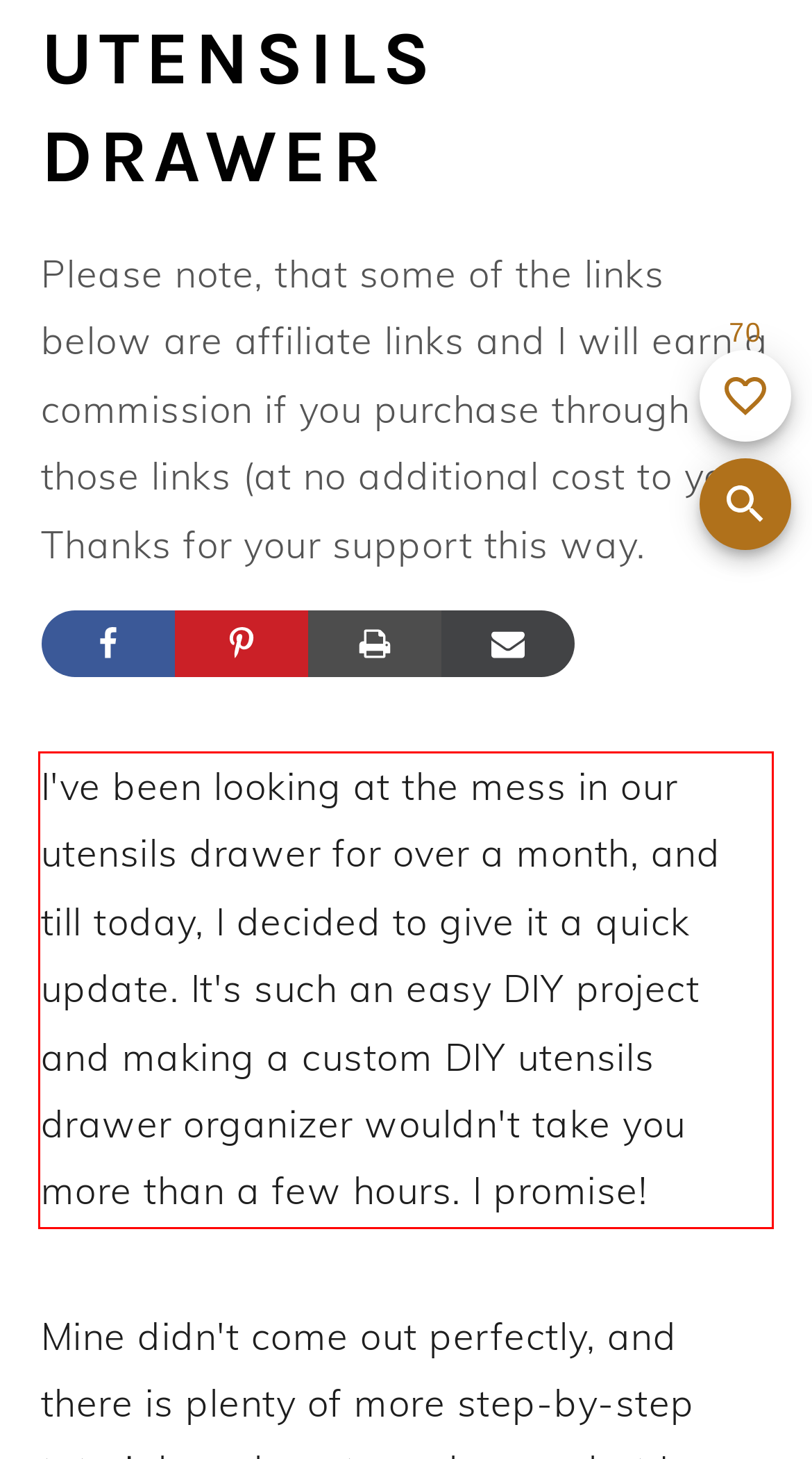Given a webpage screenshot, locate the red bounding box and extract the text content found inside it.

I've been looking at the mess in our utensils drawer for over a month, and till today, I decided to give it a quick update. It's such an easy DIY project and making a custom DIY utensils drawer organizer wouldn't take you more than a few hours. I promise!